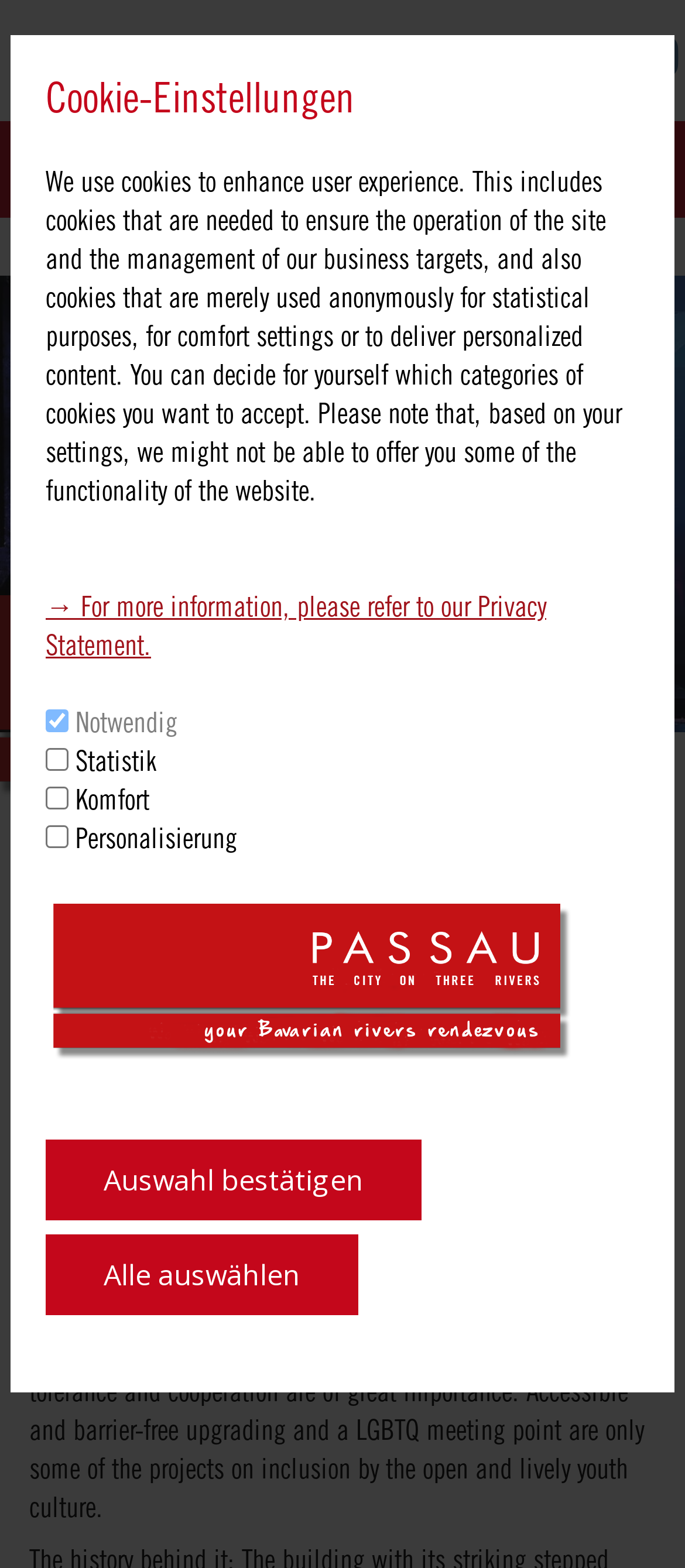Please determine the bounding box coordinates of the element's region to click in order to carry out the following instruction: "Search for something". The coordinates should be four float numbers between 0 and 1, i.e., [left, top, right, bottom].

[0.6, 0.089, 0.873, 0.126]